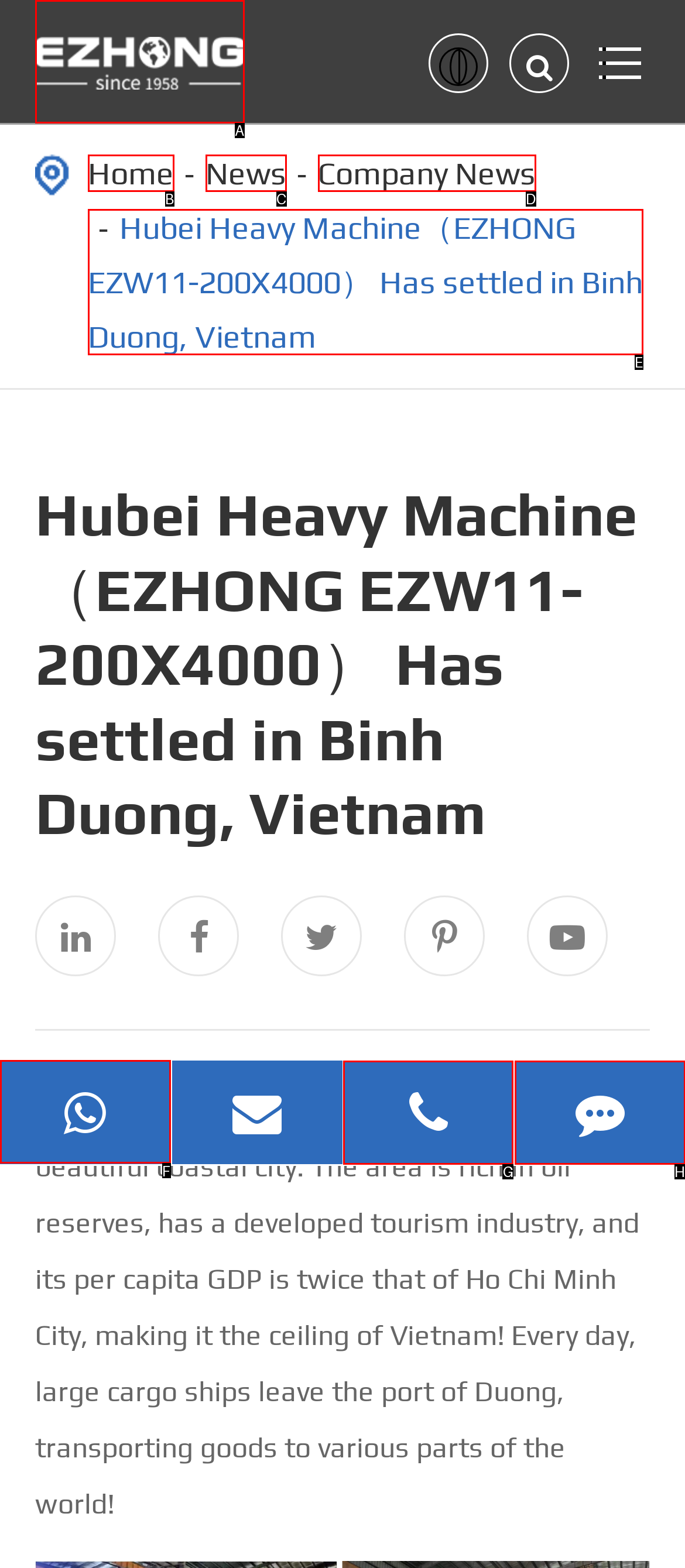Which lettered option should be clicked to achieve the task: Contact via Whatsapp? Choose from the given choices.

F